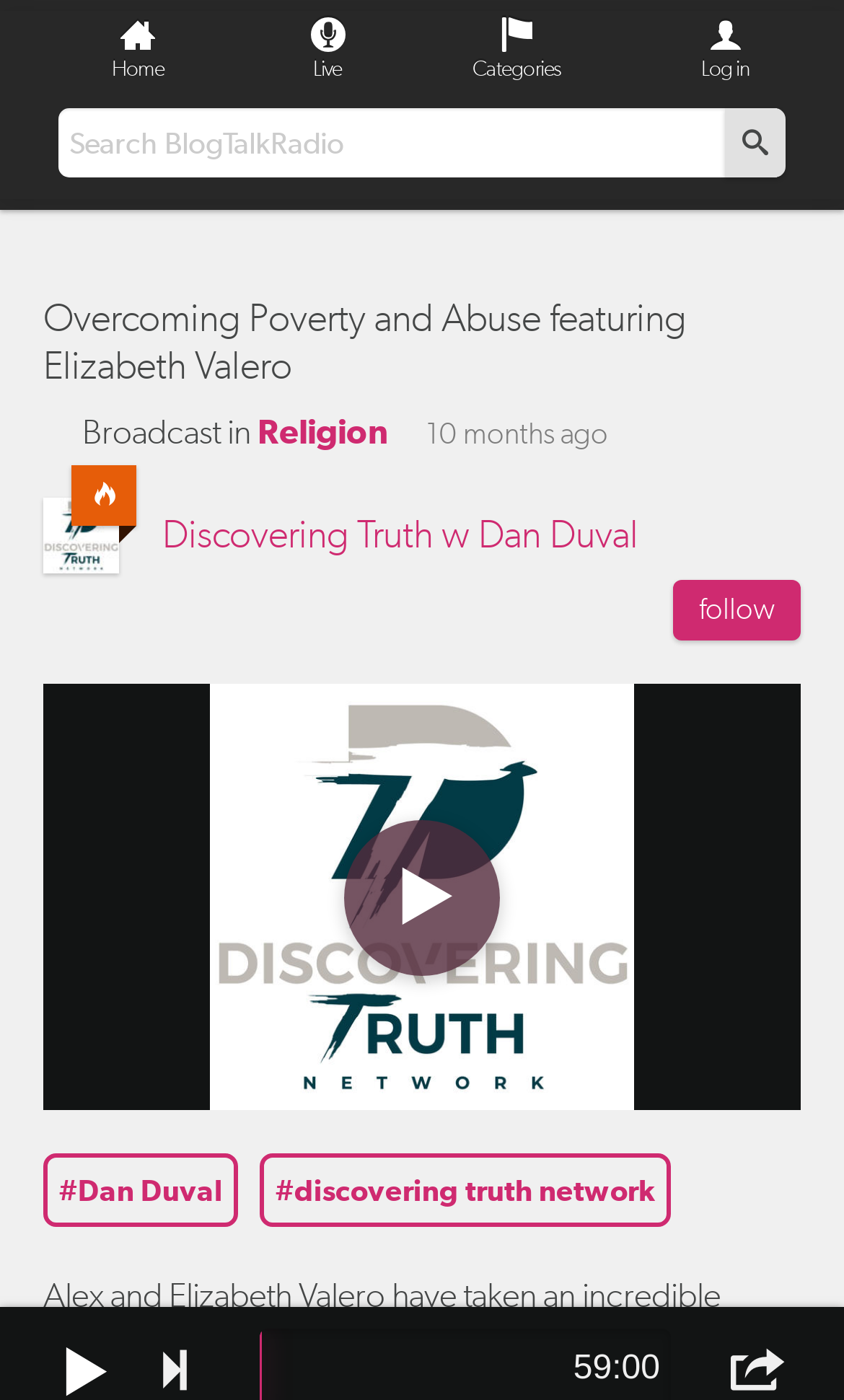Specify the bounding box coordinates of the area that needs to be clicked to achieve the following instruction: "follow Discovering Truth w Dan Duval".

[0.797, 0.415, 0.949, 0.458]